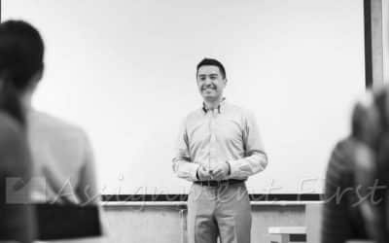What is in the background?
Make sure to answer the question with a detailed and comprehensive explanation.

The background of the image features a blank whiteboard, which implies that the speaker may be presenting educational material or leading a discussion, and the whiteboard is ready to be used for notes or illustrations.